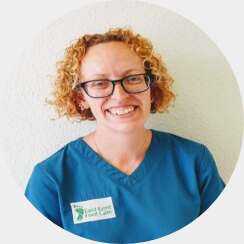What is the color of Jo Shapter's uniform?
Please provide a single word or phrase as your answer based on the image.

Blue